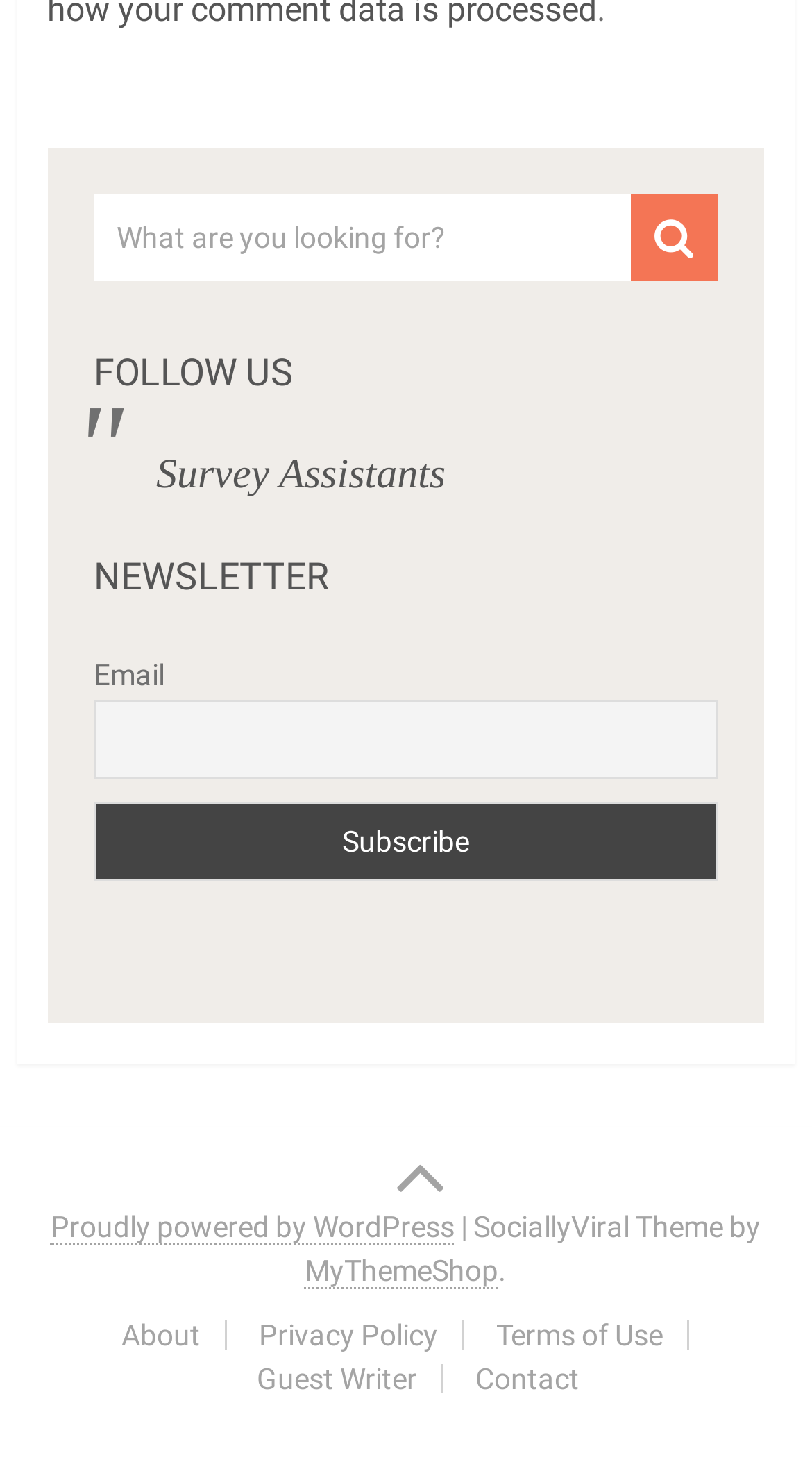Kindly determine the bounding box coordinates for the clickable area to achieve the given instruction: "Visit the About page".

[0.15, 0.902, 0.247, 0.924]